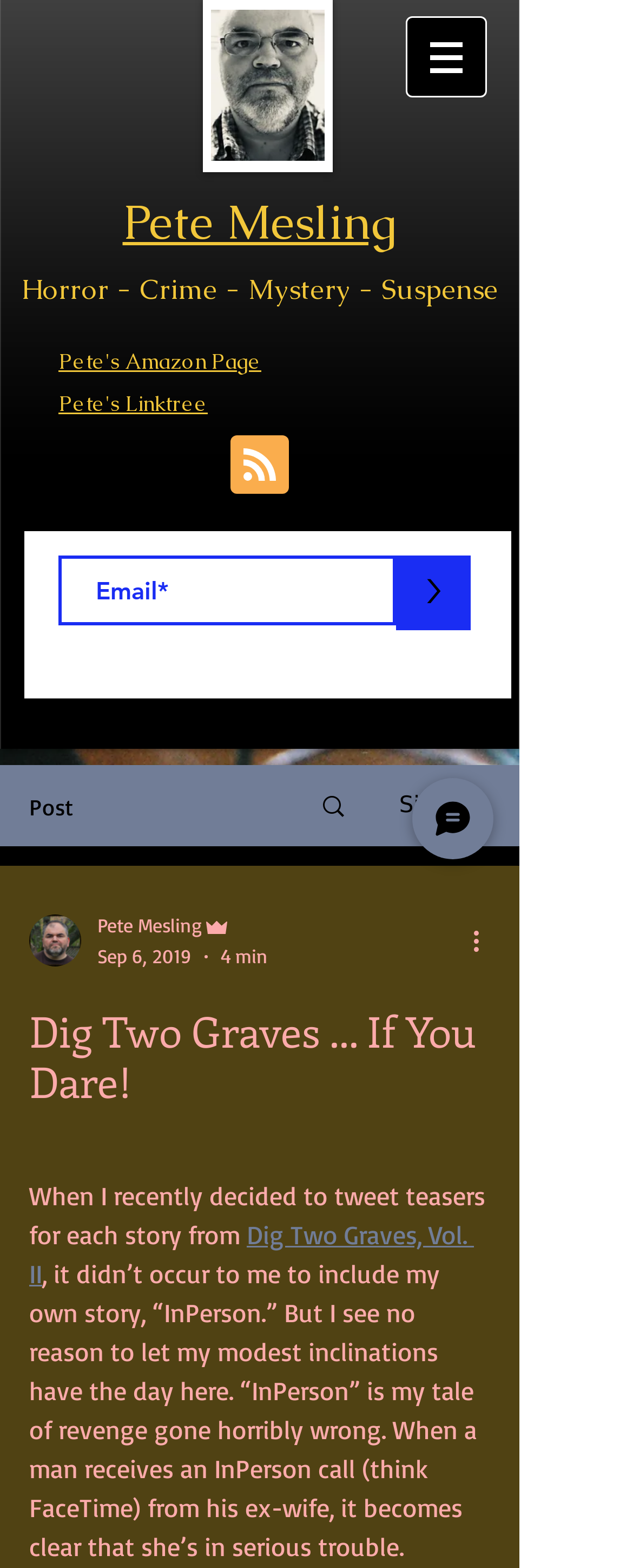Ascertain the bounding box coordinates for the UI element detailed here: "Pete's Amazon Page". The coordinates should be provided as [left, top, right, bottom] with each value being a float between 0 and 1.

[0.092, 0.222, 0.413, 0.238]